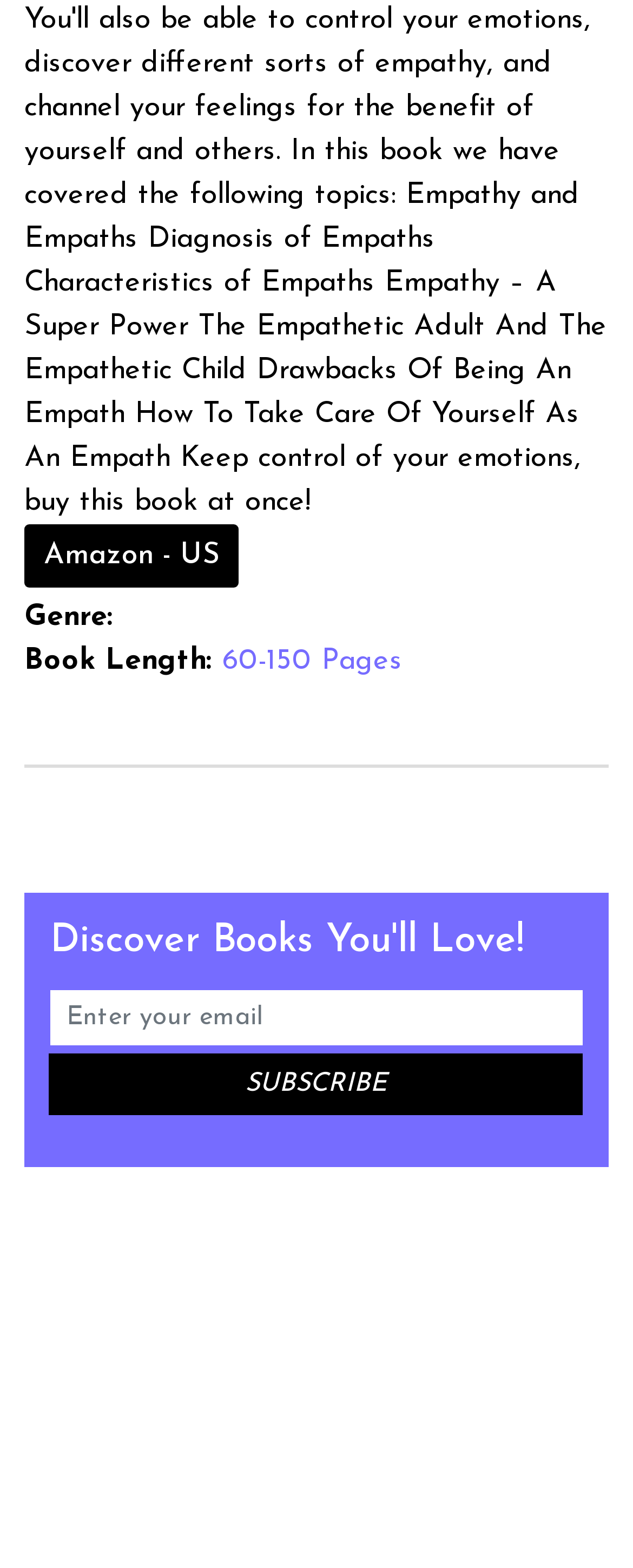What is the button's function?
Answer the question with a single word or phrase by looking at the picture.

Subscribe